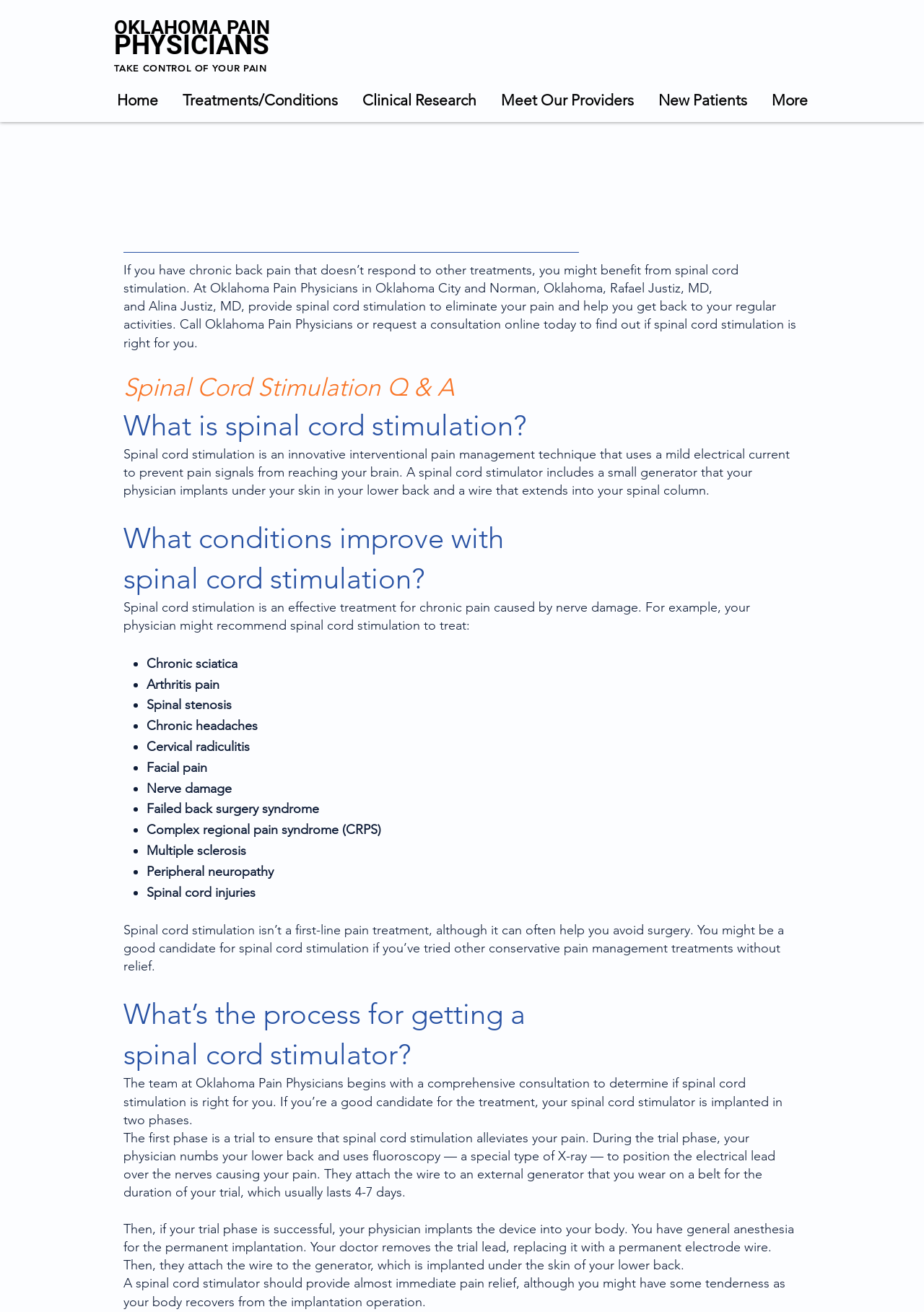Find the bounding box coordinates for the UI element that matches this description: "Meet Our Providers".

[0.529, 0.063, 0.699, 0.09]